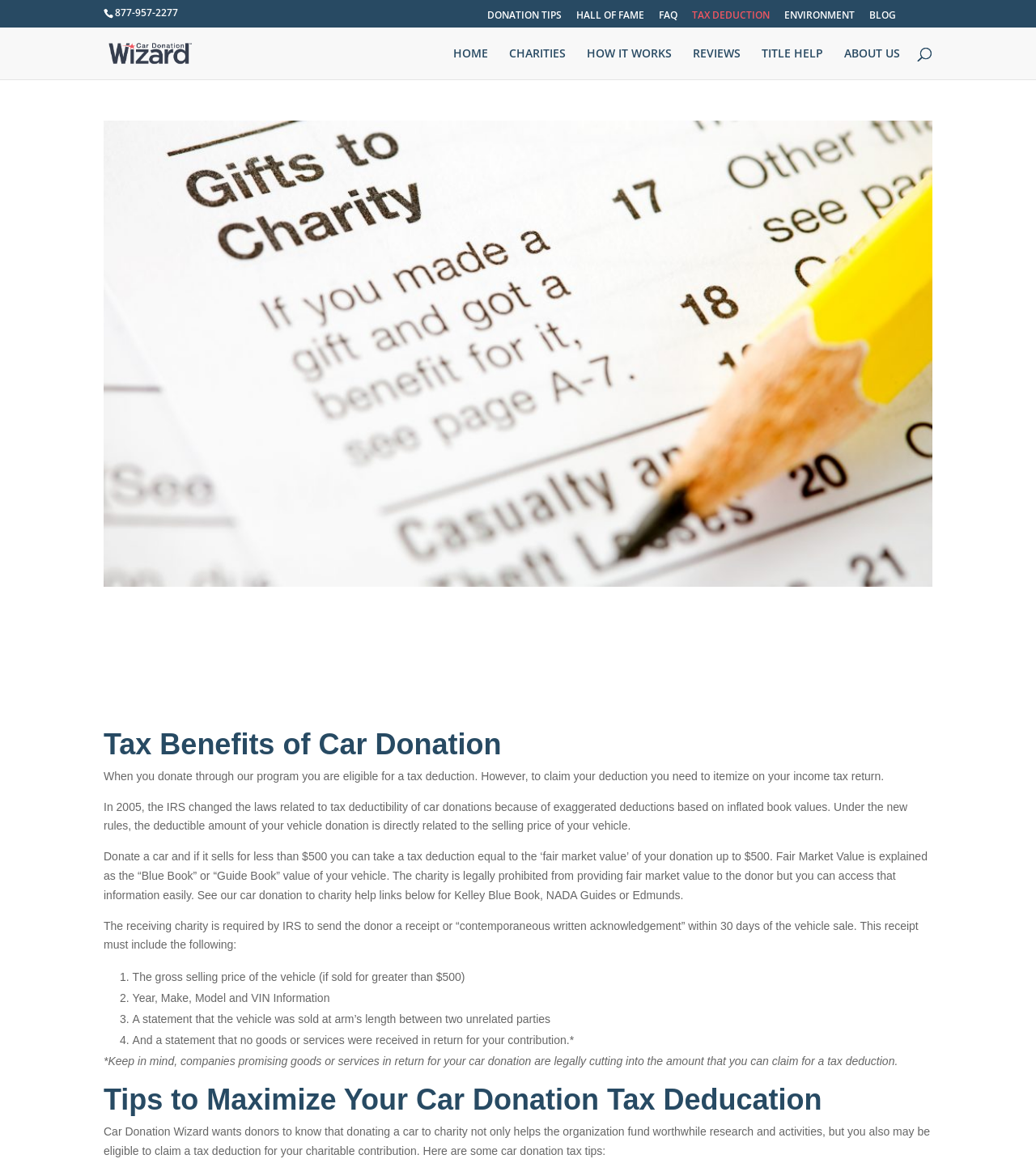Please determine the bounding box coordinates of the element to click on in order to accomplish the following task: "Click on the 'DONATION TIPS' link". Ensure the coordinates are four float numbers ranging from 0 to 1, i.e., [left, top, right, bottom].

[0.47, 0.009, 0.542, 0.023]